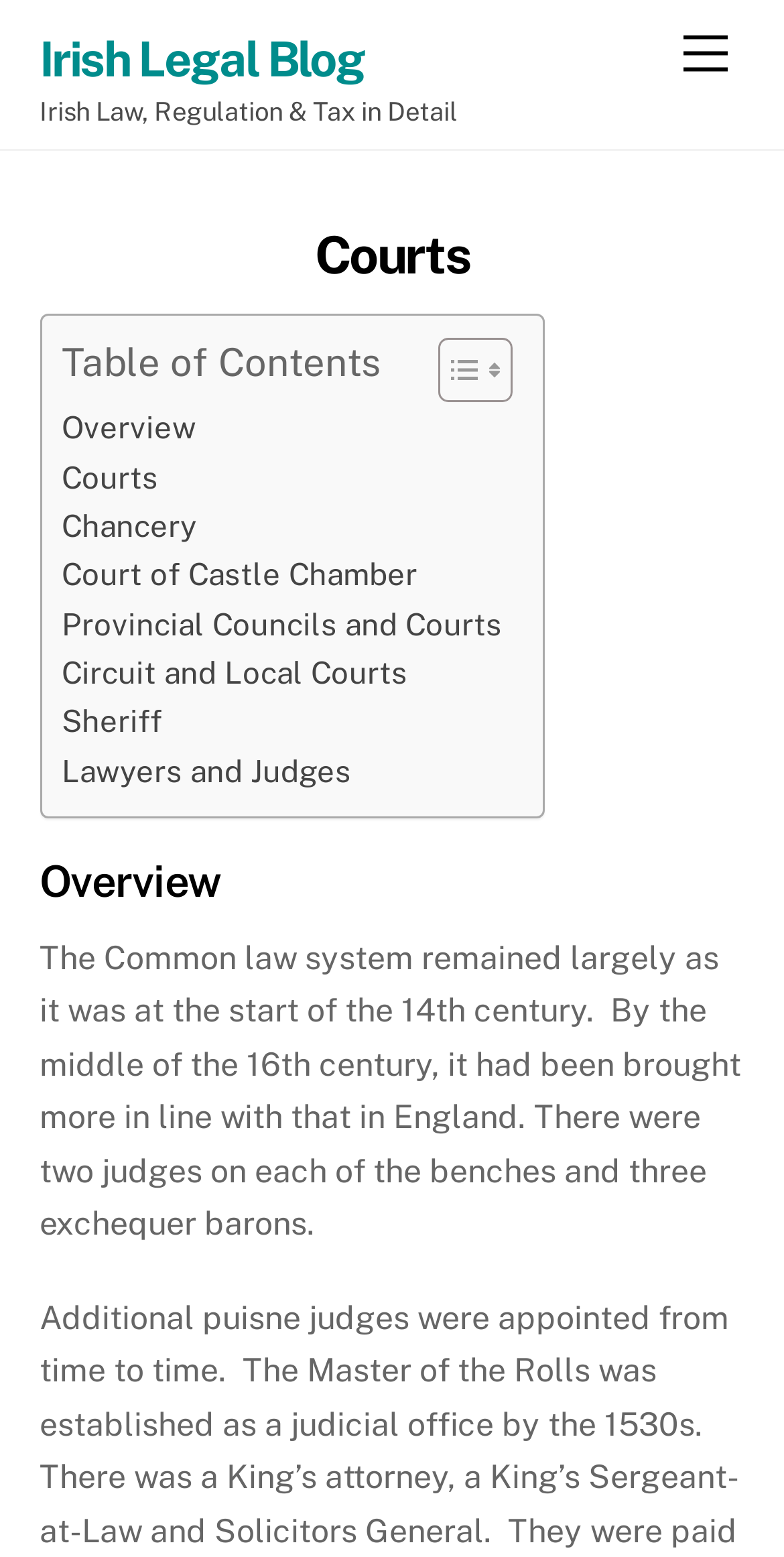Locate the bounding box coordinates of the area to click to fulfill this instruction: "Go to the 'Courts' page". The bounding box should be presented as four float numbers between 0 and 1, in the order [left, top, right, bottom].

[0.401, 0.145, 0.599, 0.184]